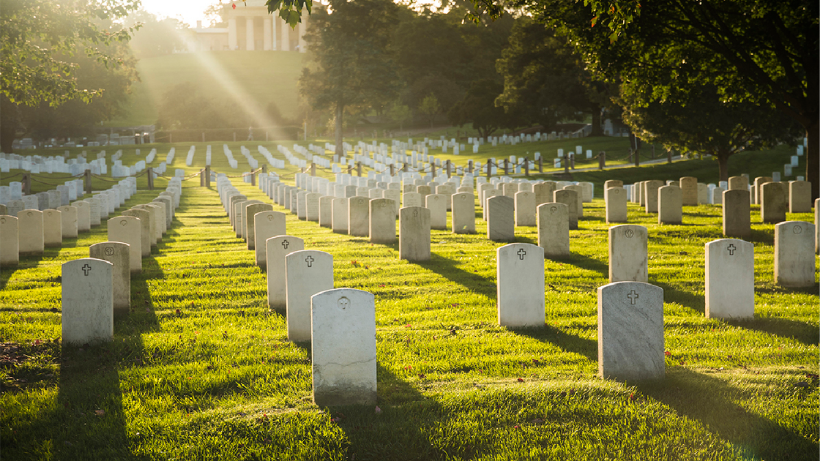Can you look at the image and give a comprehensive answer to the question:
What is the significance of the monument in the background?

The caption states that the monument 'creates a poignant backdrop to this landscape of remembrance', implying that the monument serves as a solemn and meaningful background to the scene, adding to its emotional impact.